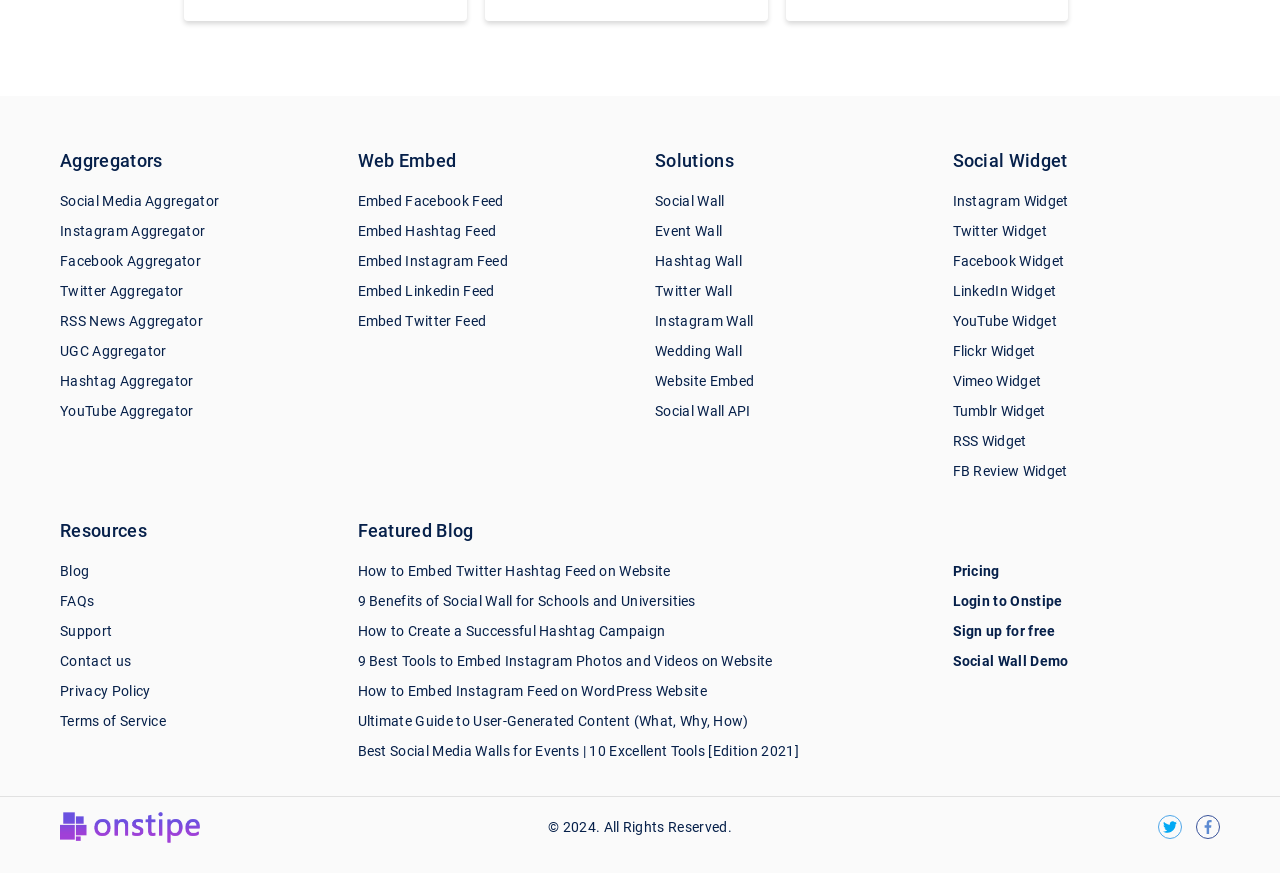Please determine the bounding box coordinates of the clickable area required to carry out the following instruction: "Read How to Embed Twitter Hashtag Feed on Website". The coordinates must be four float numbers between 0 and 1, represented as [left, top, right, bottom].

[0.279, 0.644, 0.524, 0.663]